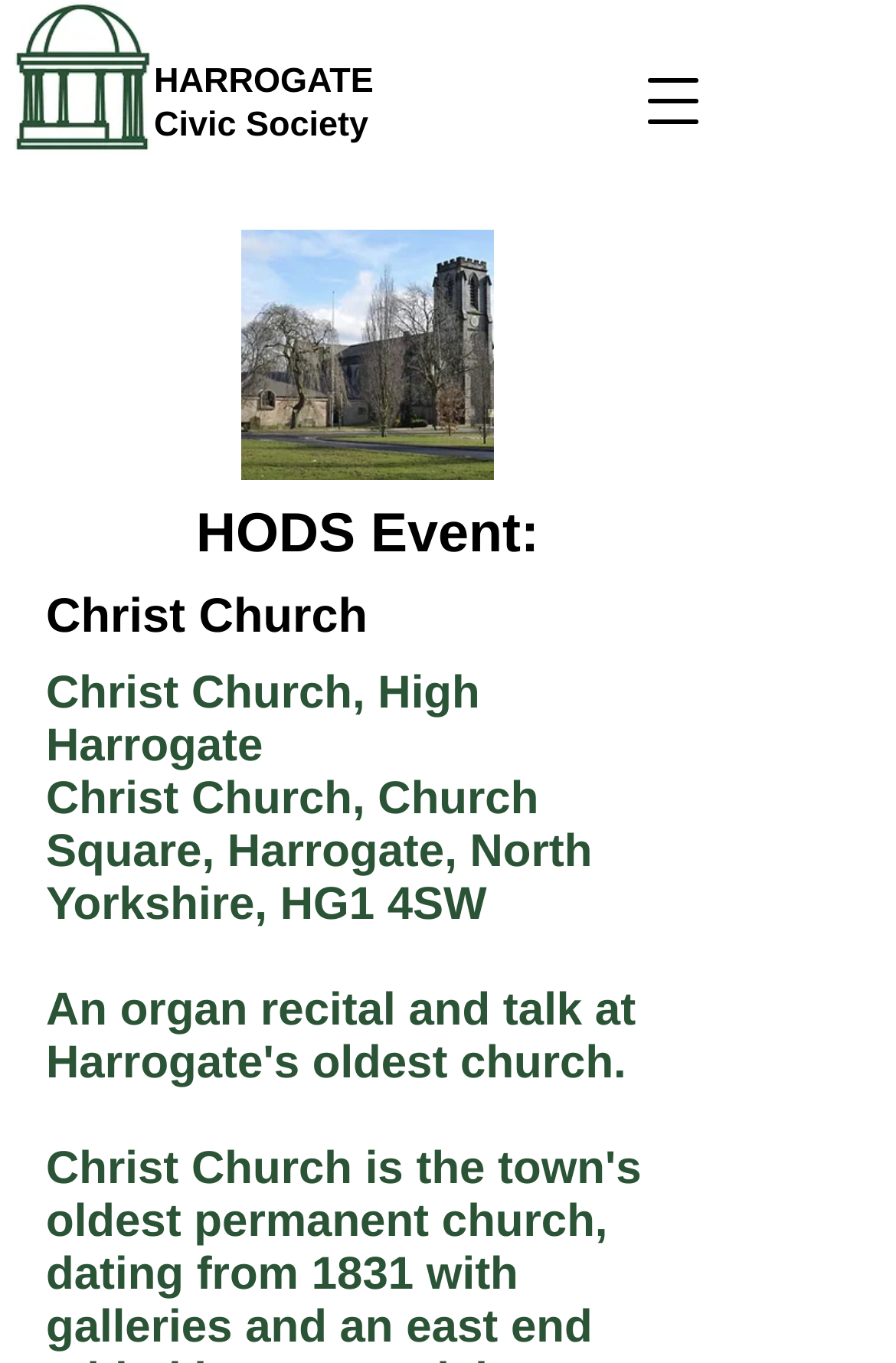Based on the element description parent_node: HARROGATE aria-label="Open navigation menu", identify the bounding box of the UI element in the given webpage screenshot. The coordinates should be in the format (top-left x, top-left y, bottom-right x, bottom-right y) and must be between 0 and 1.

[0.687, 0.032, 0.815, 0.116]